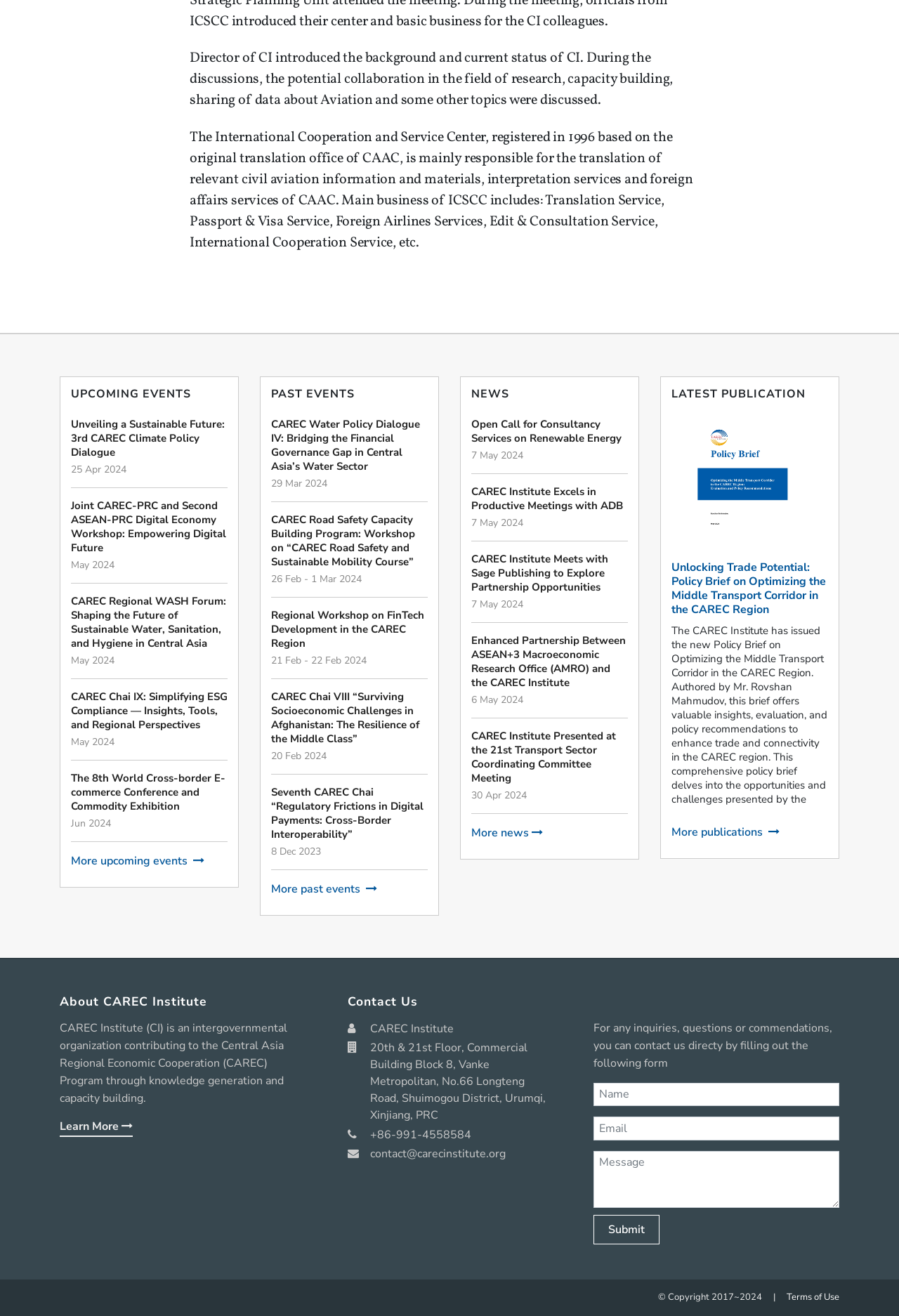Find and specify the bounding box coordinates that correspond to the clickable region for the instruction: "Read more about CAREC Institute".

[0.066, 0.85, 0.148, 0.864]